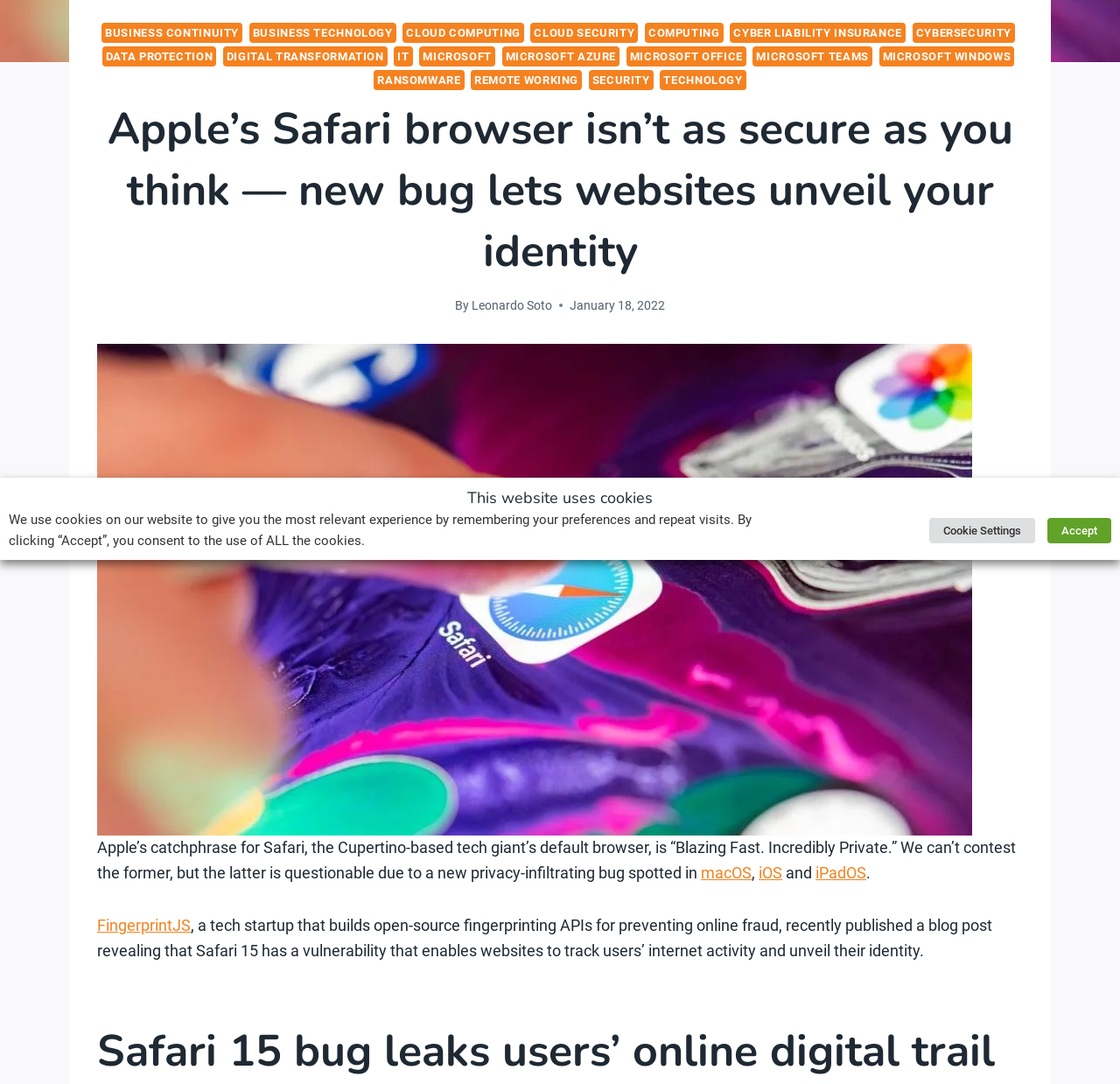Given the following UI element description: "iOS", find the bounding box coordinates in the webpage screenshot.

[0.677, 0.796, 0.698, 0.813]